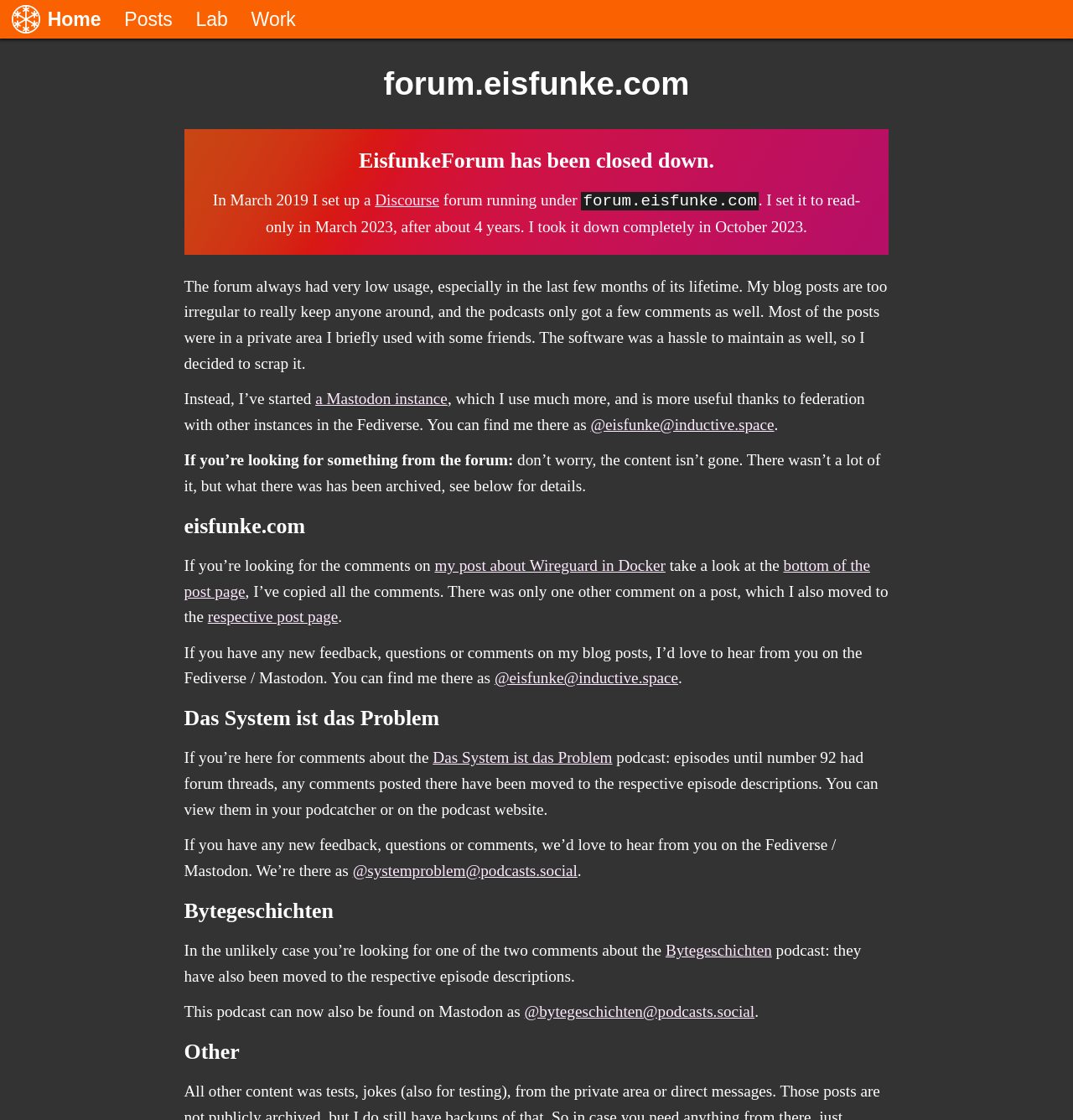What is the name of the podcast that had forum threads?
Please give a well-detailed answer to the question.

The podcast that had forum threads is called 'Das System ist das Problem'. This information can be found in the paragraph that starts with 'If you’re here for comments about the...'.